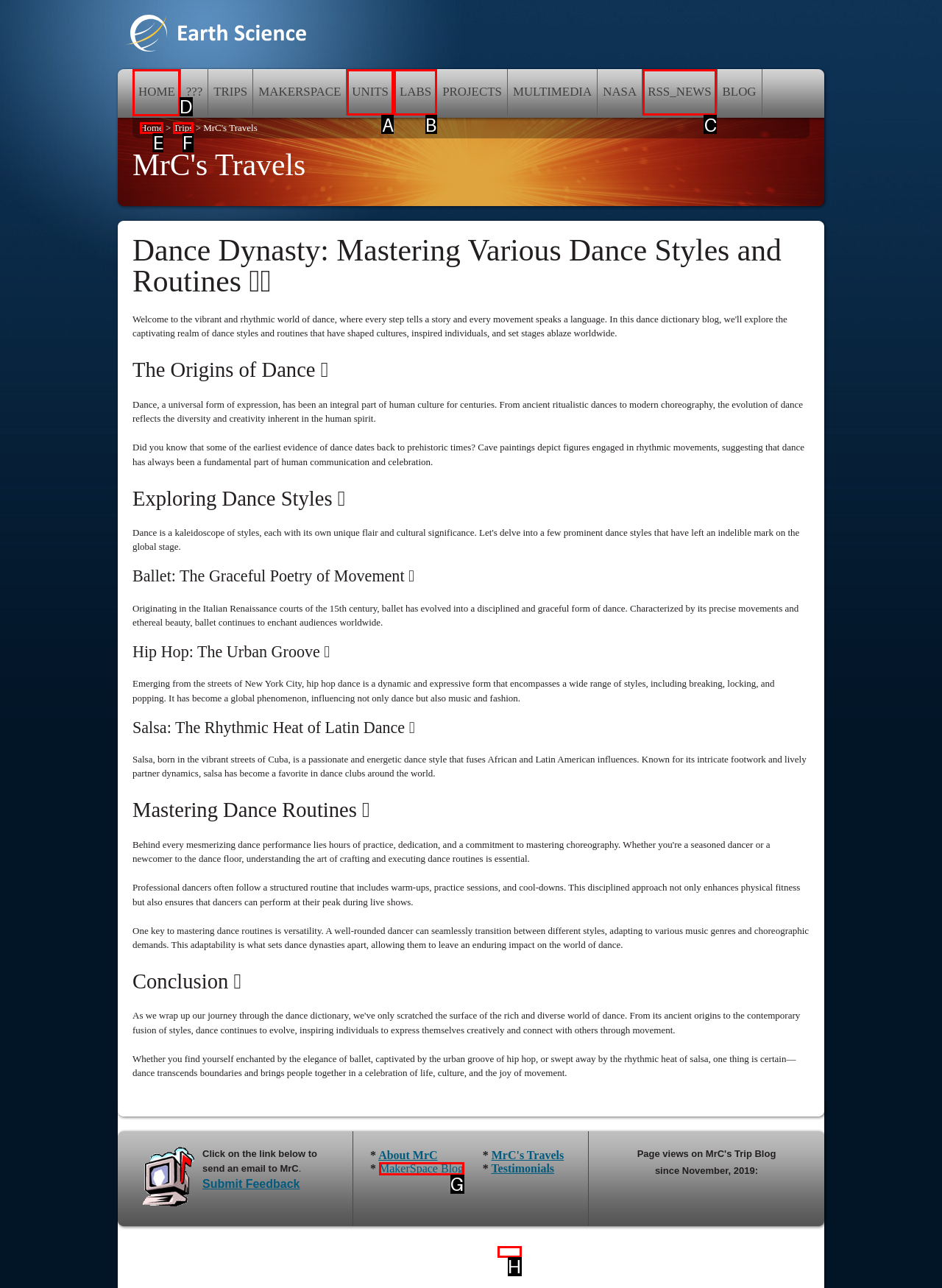Find the HTML element to click in order to complete this task: Visit the Ignition.ph website
Answer with the letter of the correct option.

None